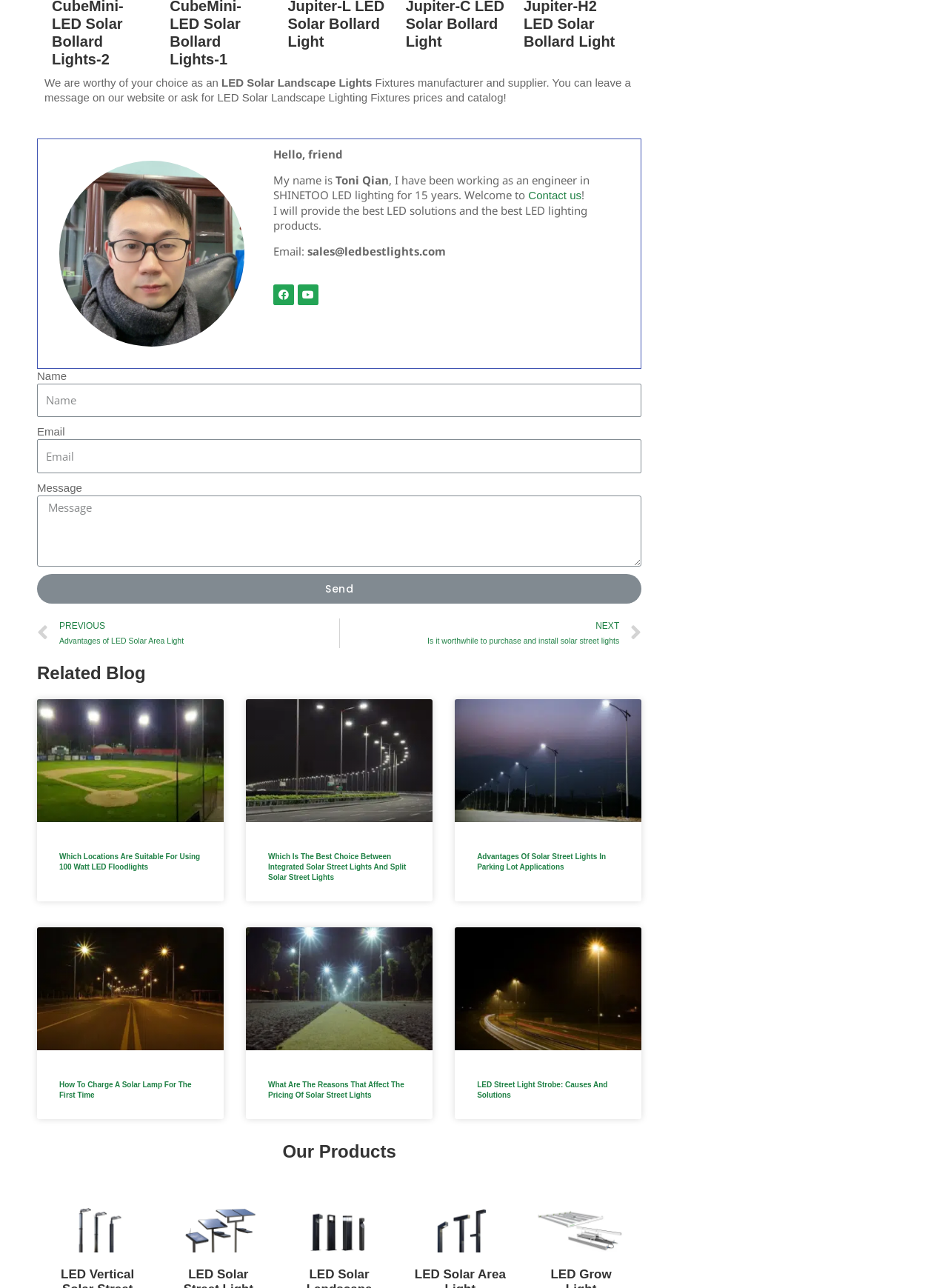Identify the bounding box coordinates for the UI element described as: "parent_node: Email name="form_fields[email]" placeholder="Email"".

[0.039, 0.341, 0.677, 0.367]